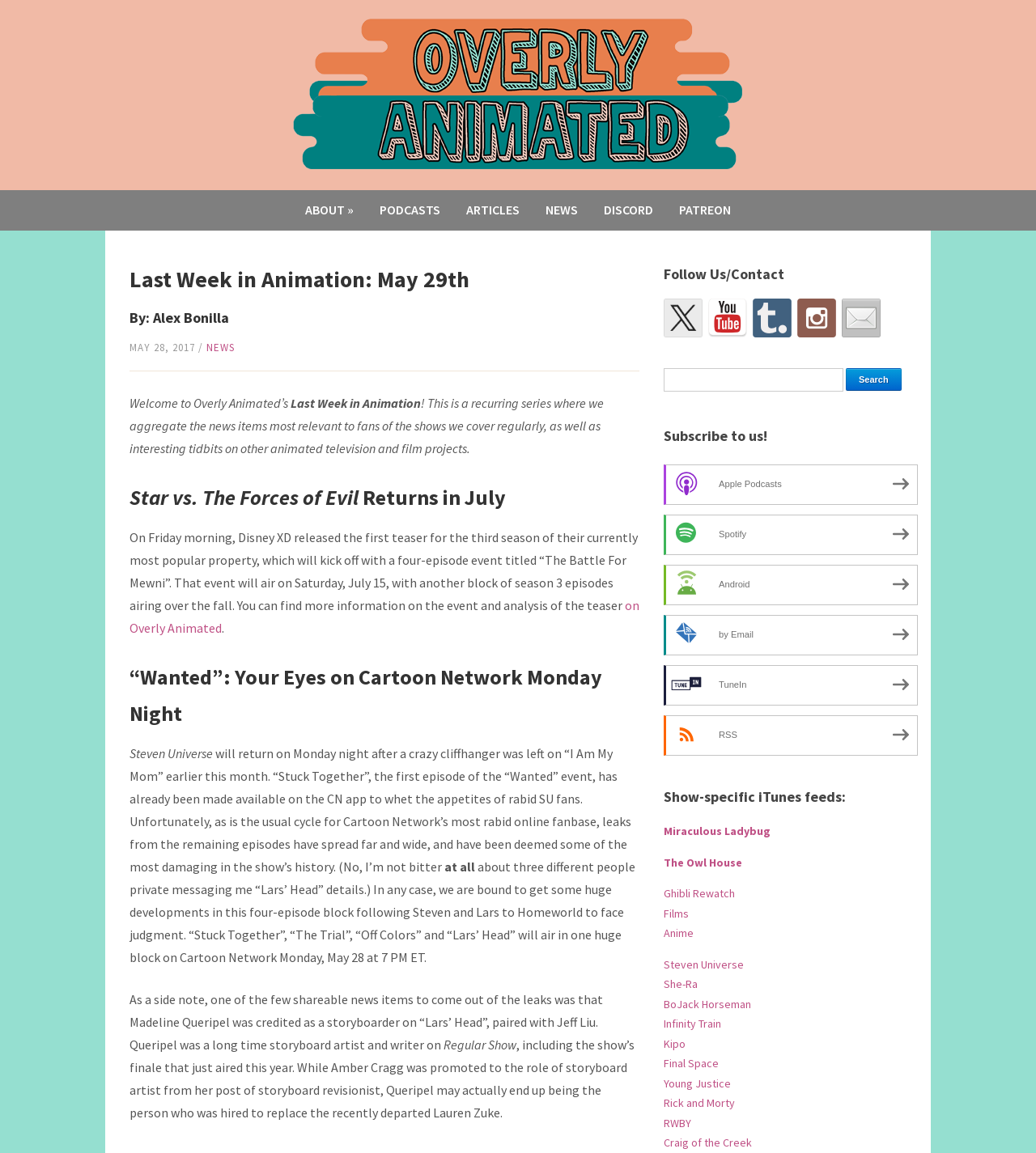Provide the bounding box coordinates for the area that should be clicked to complete the instruction: "Change consent".

None